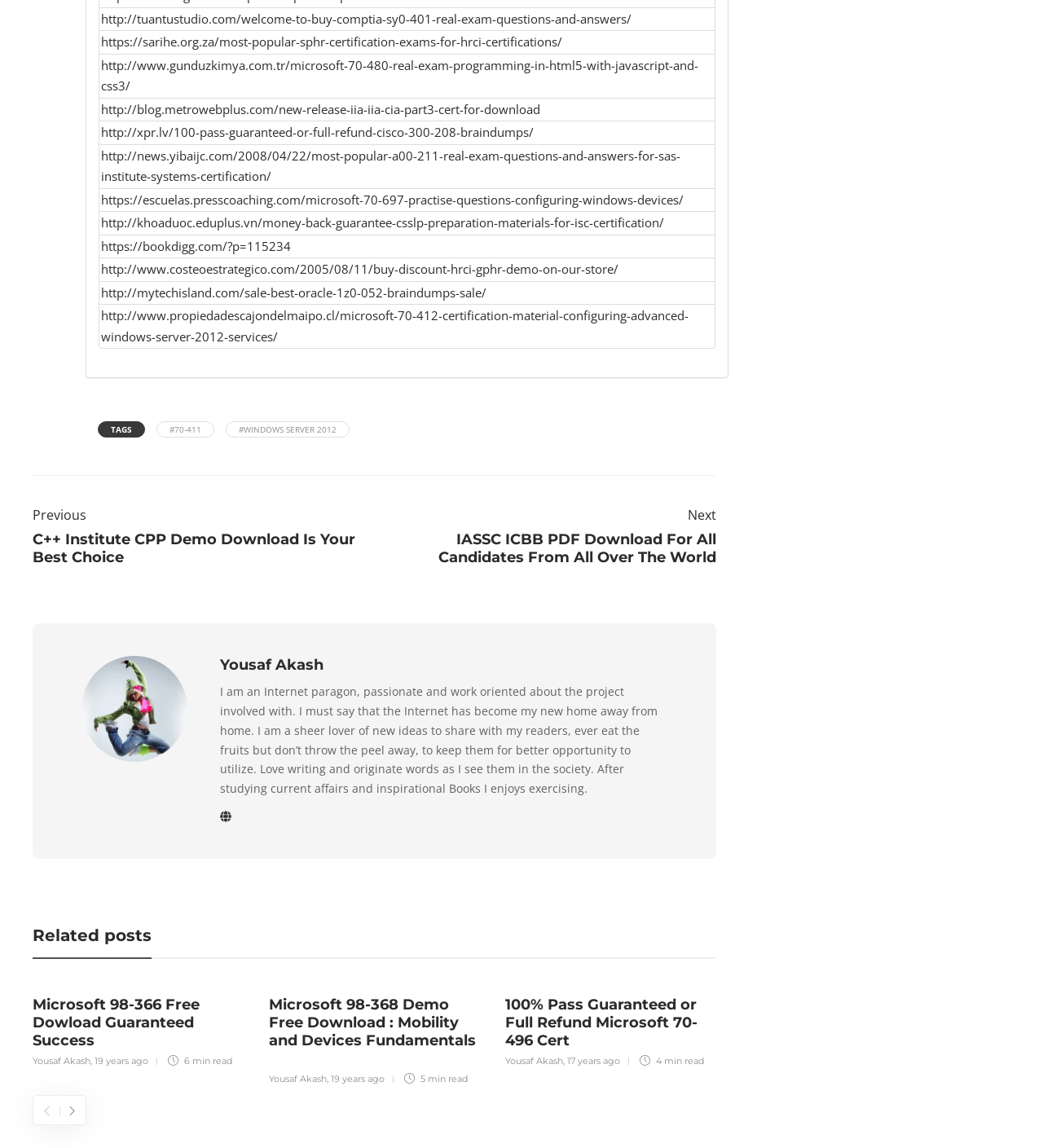How many related posts are listed on the webpage?
Please provide a single word or phrase as the answer based on the screenshot.

3